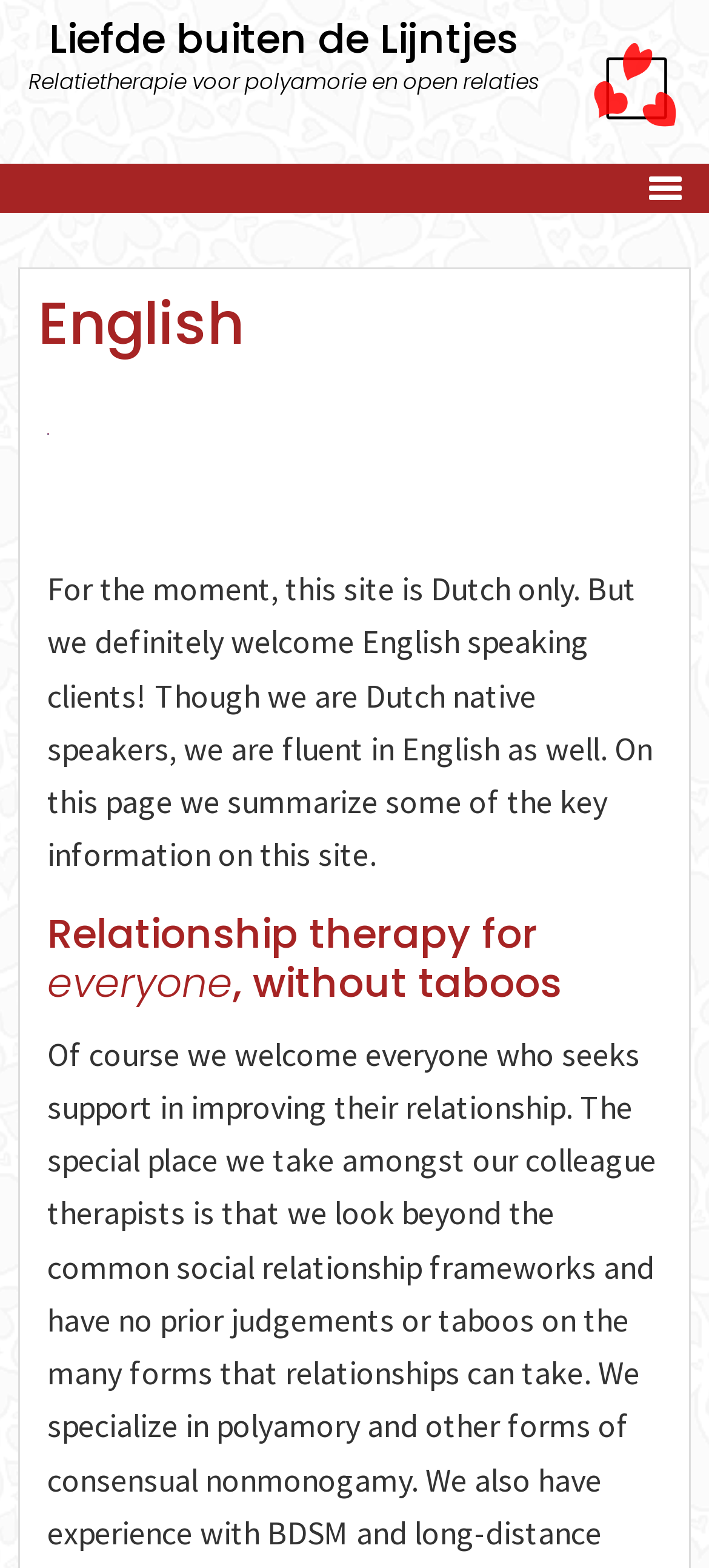What is the main topic of this website?
Answer the question with a single word or phrase by looking at the picture.

Relationship therapy